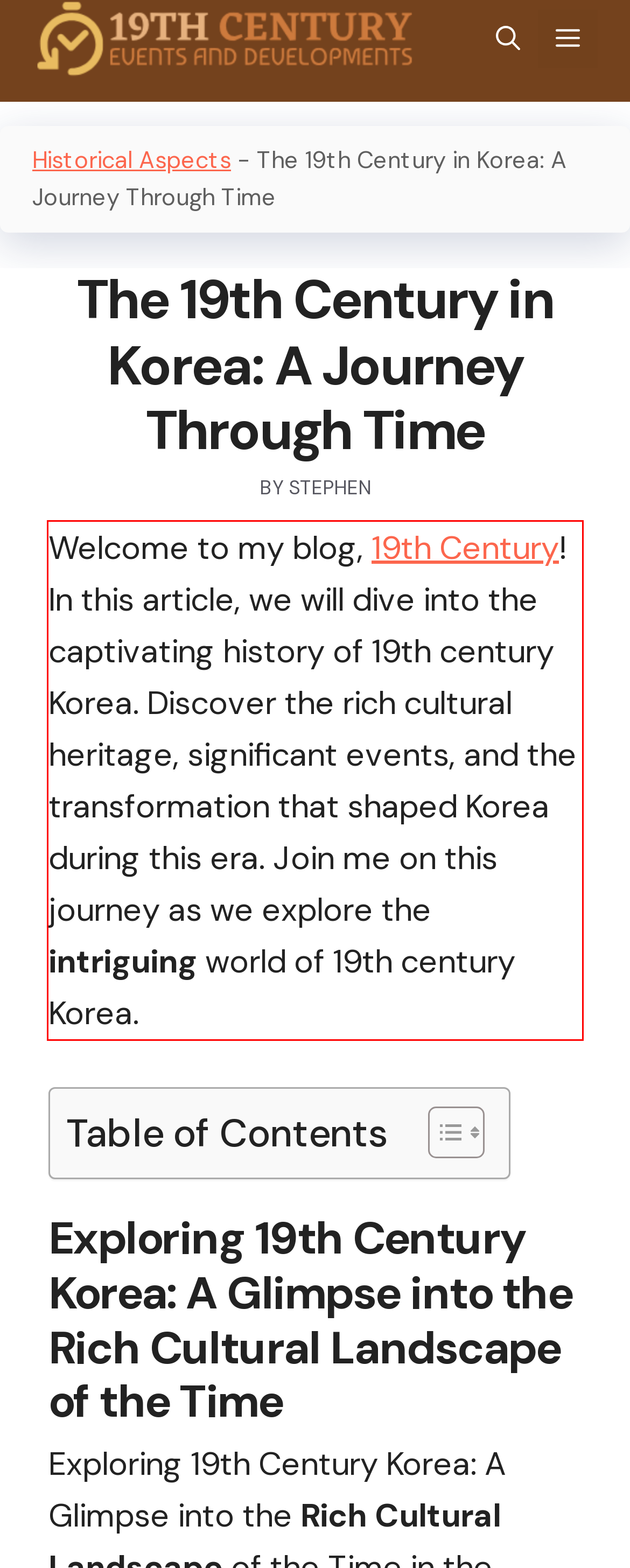Examine the screenshot of the webpage, locate the red bounding box, and perform OCR to extract the text contained within it.

Welcome to my blog, 19th Century! In this article, we will dive into the captivating history of 19th century Korea. Discover the rich cultural heritage, significant events, and the transformation that shaped Korea during this era. Join me on this journey as we explore the intriguing world of 19th century Korea.